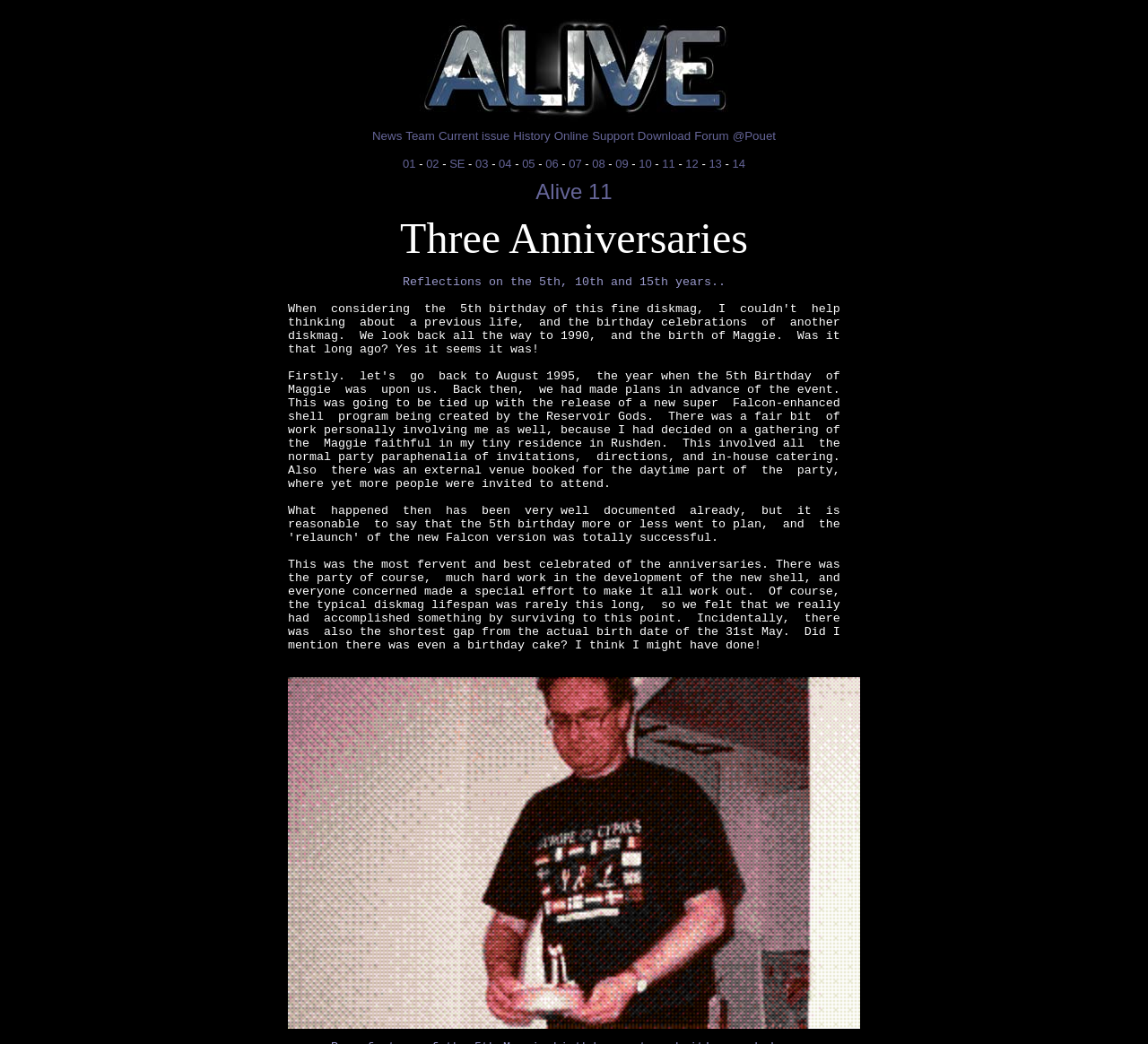Please determine the bounding box coordinates of the element to click on in order to accomplish the following task: "Browse @Pouet". Ensure the coordinates are four float numbers ranging from 0 to 1, i.e., [left, top, right, bottom].

[0.637, 0.123, 0.677, 0.137]